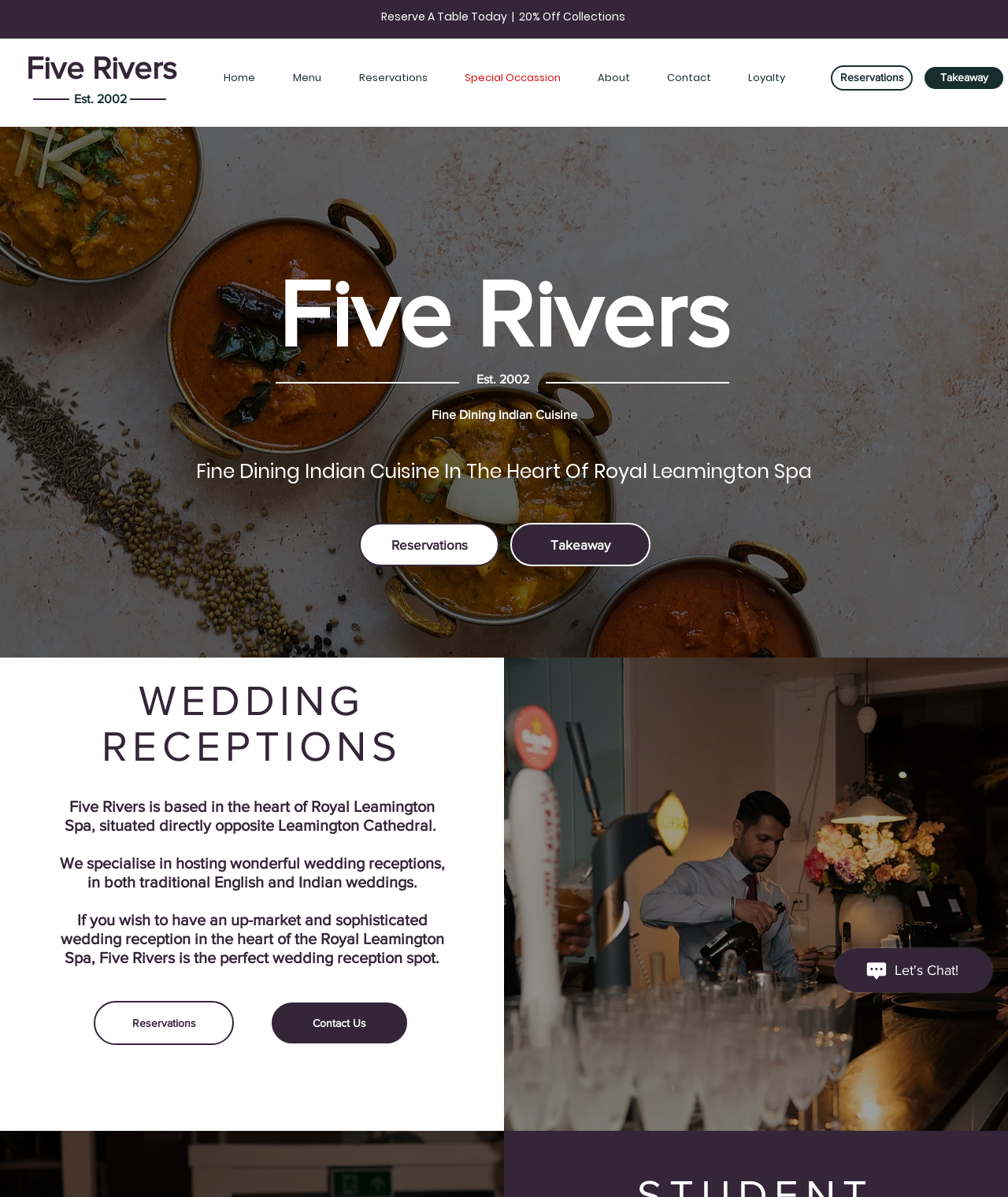Predict the bounding box of the UI element based on this description: "Contact".

[0.643, 0.049, 0.723, 0.082]